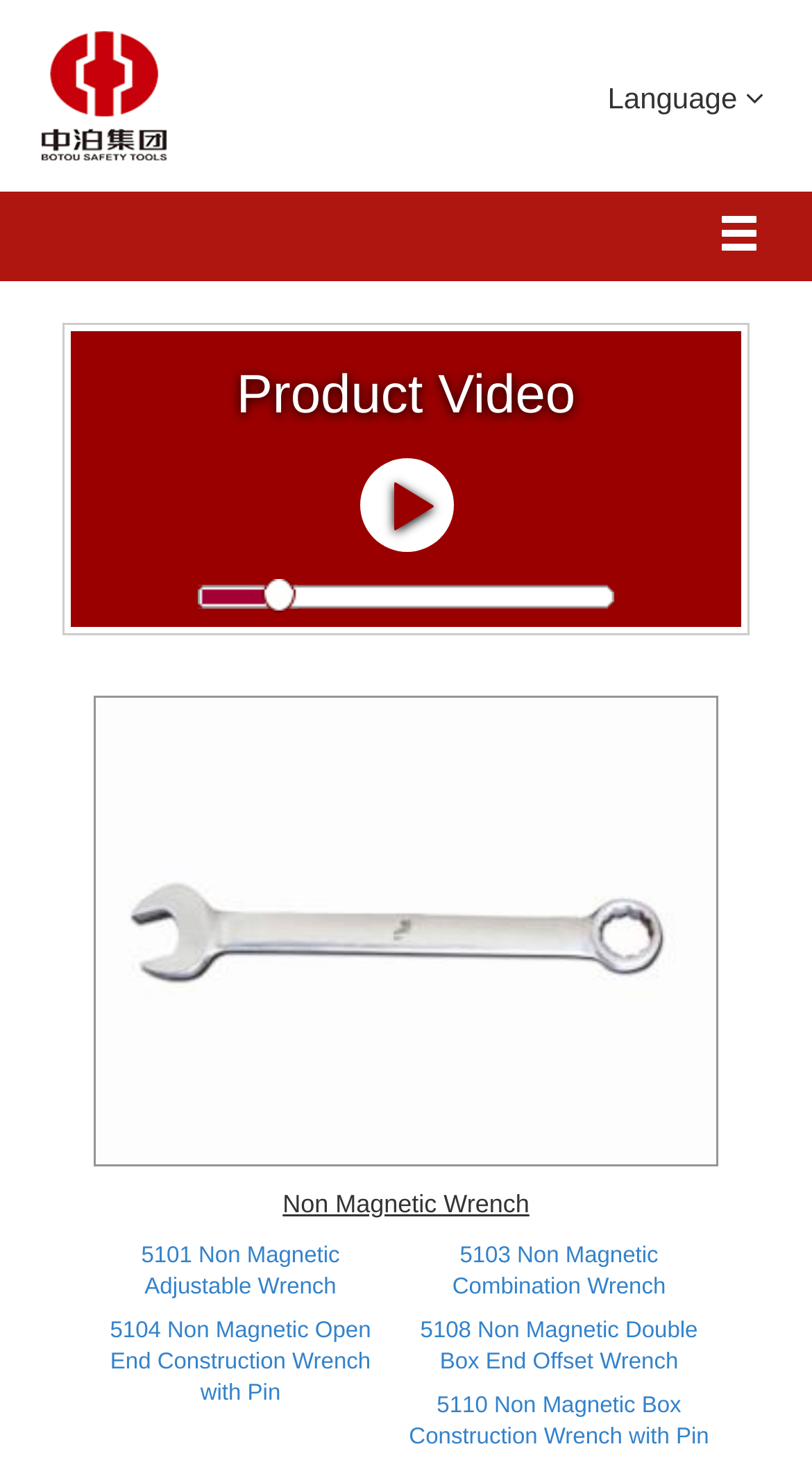Identify the bounding box of the UI element described as follows: "5103 Non Magnetic Combination Wrench". Provide the coordinates as four float numbers in the range of 0 to 1 [left, top, right, bottom].

[0.5, 0.847, 0.892, 0.898]